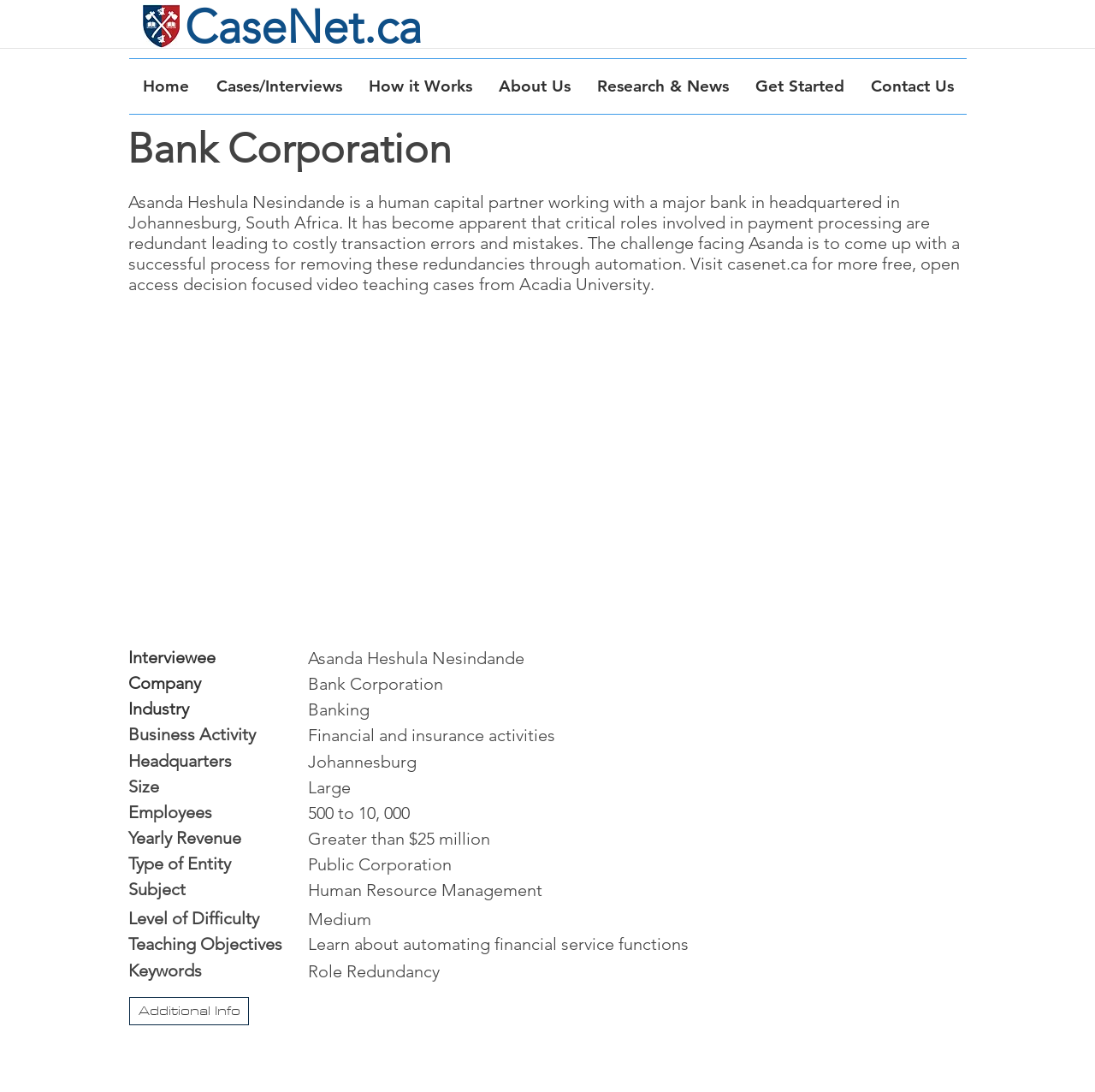Give a detailed account of the webpage, highlighting key information.

The webpage is about Bank Corporation, a major bank headquartered in Johannesburg, South Africa. At the top of the page, there is a heading "CaseNet.ca" with a link to the website. Below it, there is a navigation menu with links to various sections of the website, including "Home", "Cases/Interviews", "How it Works", "About Us", "Research & News", "Get Started", and "Contact Us".

On the left side of the page, there is an image, likely a screenshot. Next to the image, there is a heading "Bank Corporation" and a paragraph of text describing the company and its challenge in removing redundancies in payment processing through automation.

Below the paragraph, there are several sections of static text, each with a label and a corresponding value. These sections include "Interviewee", "Company", "Industry", "Business Activity", "Headquarters", "Size", "Employees", "Yearly Revenue", "Type of Entity", "Subject", "Level of Difficulty", "Teaching Objectives", and "Keywords". The values for each section are provided, such as "Bank Corporation" for the company, "Banking" for the industry, and "Johannesburg" for the headquarters.

At the bottom of the page, there is a button labeled "Additional Info".